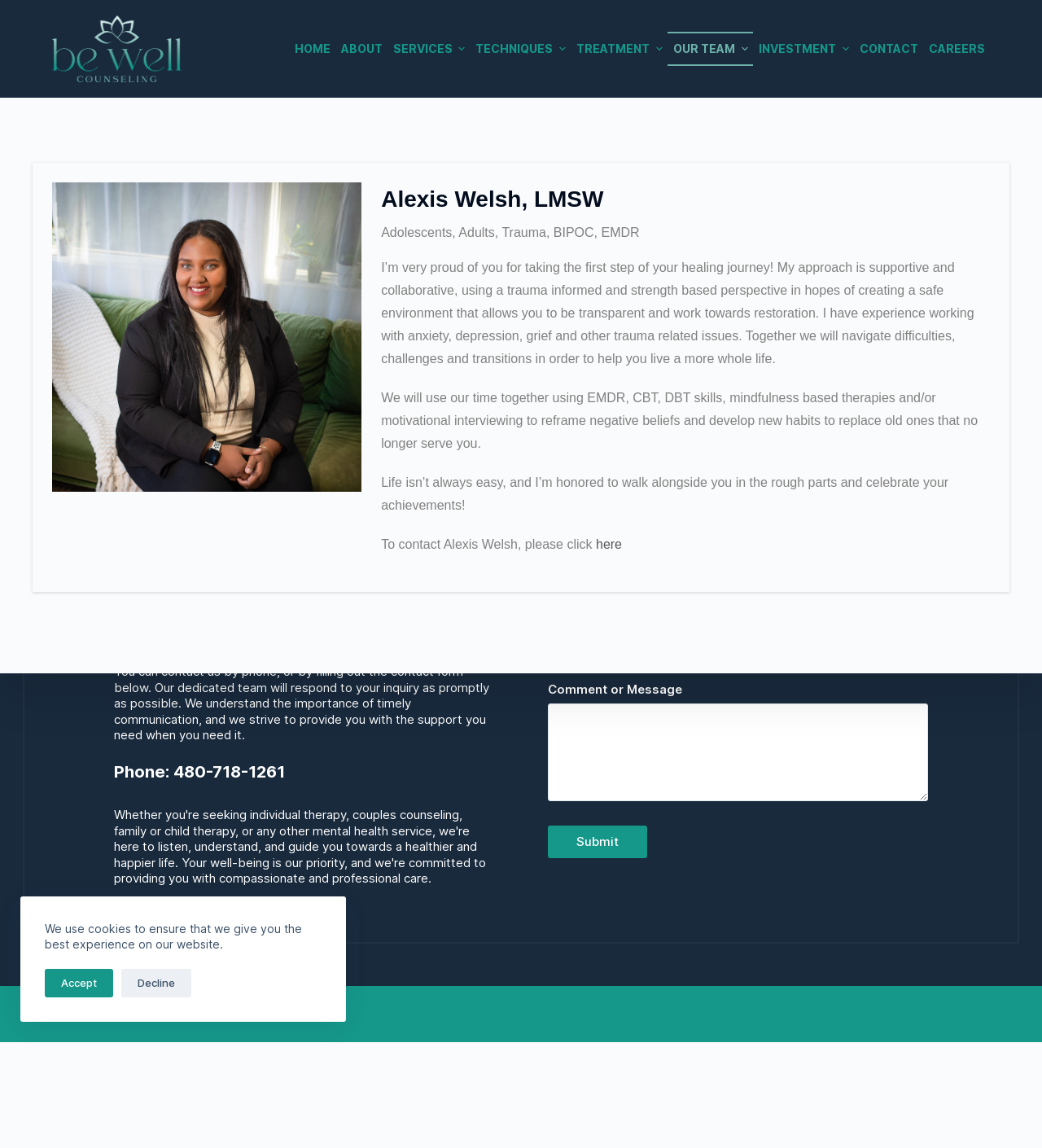What is the phone number to contact the counseling service?
Refer to the image and provide a concise answer in one word or phrase.

480-718-1261